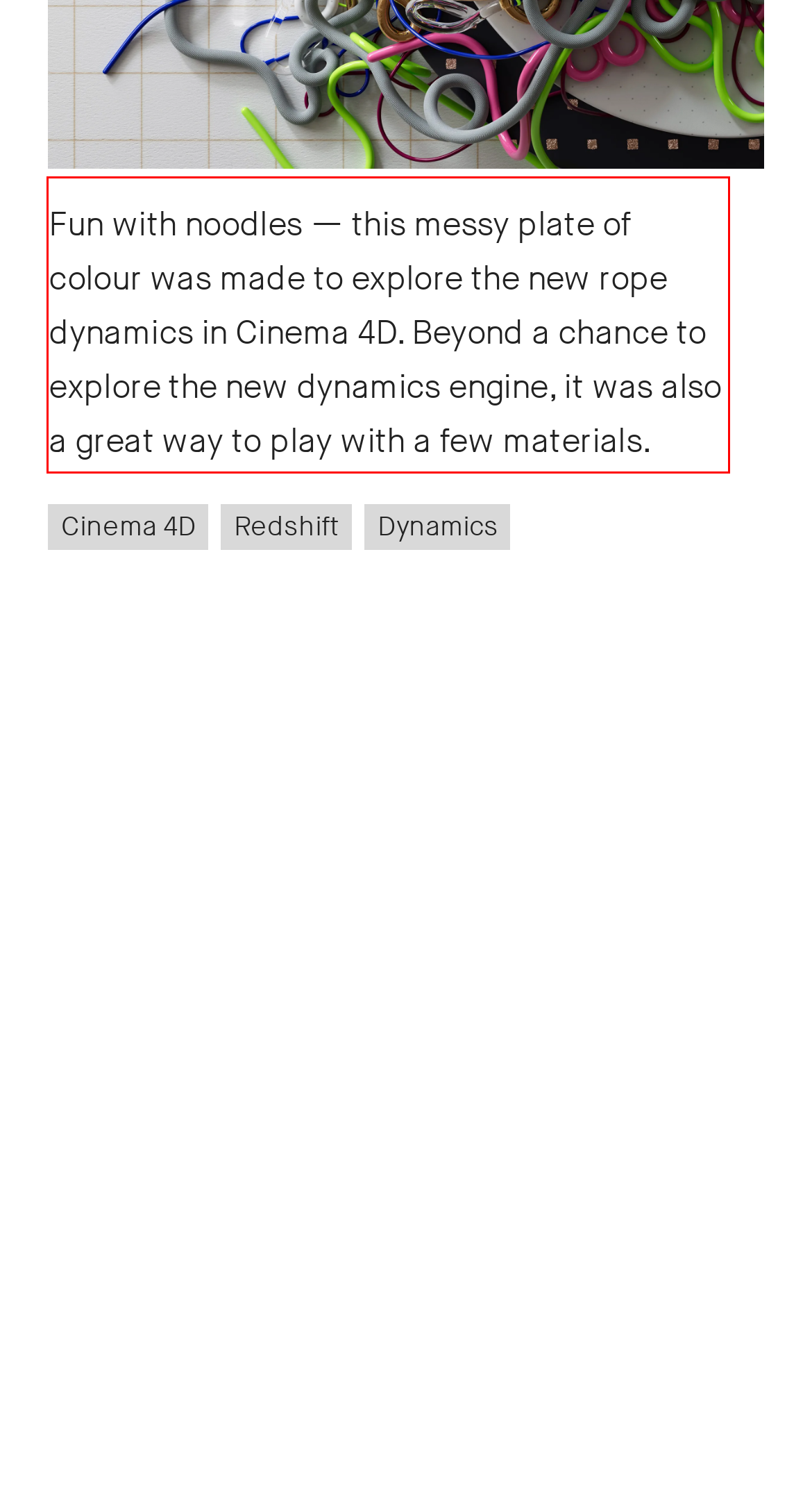Look at the webpage screenshot and recognize the text inside the red bounding box.

Fun with noodles — this messy plate of colour was made to explore the new rope dynamics in Cinema 4D. Beyond a chance to explore the new dynamics engine, it was also a great way to play with a few materials.